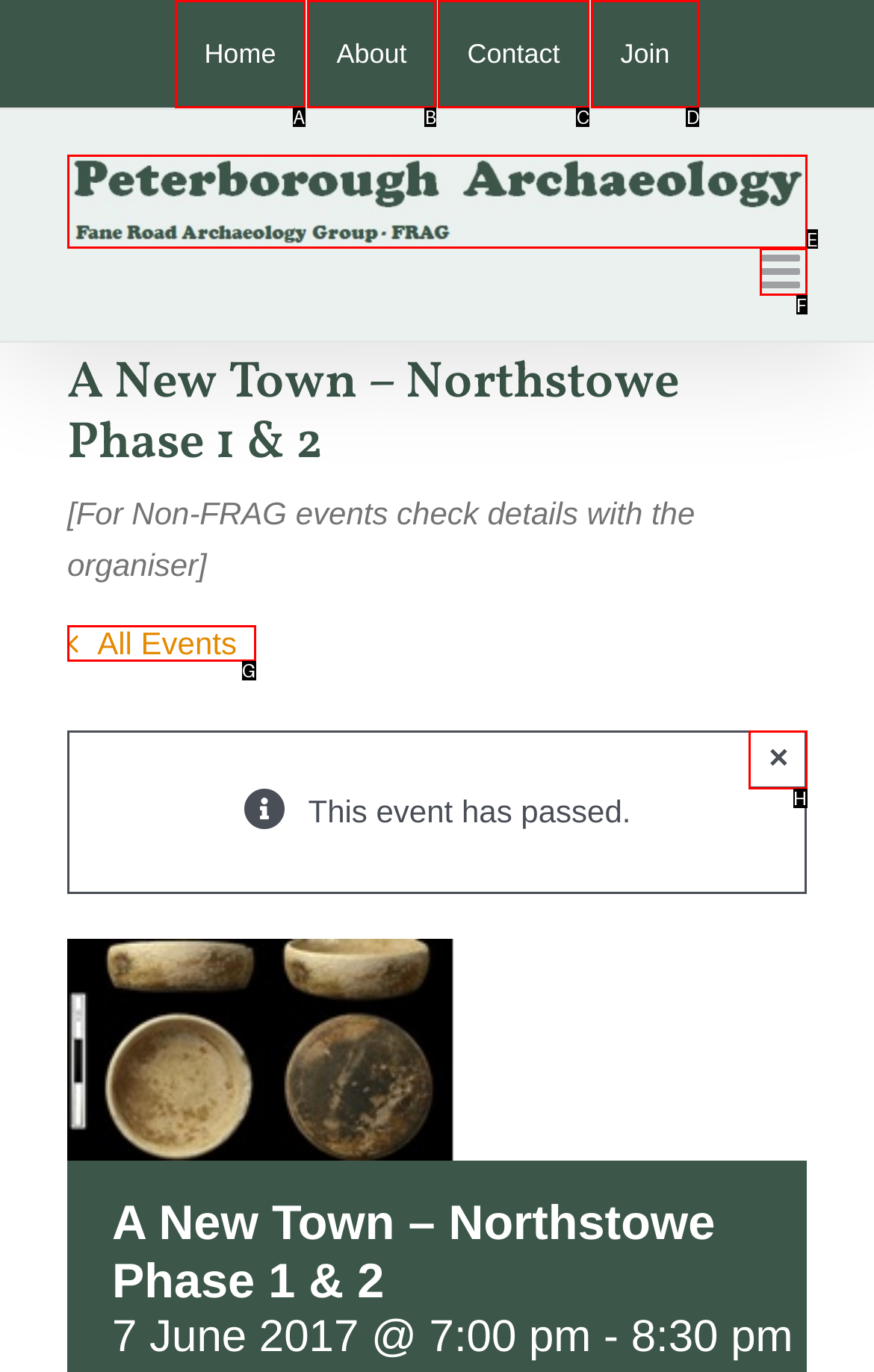Match the description: alt="Peterborough Archaeology Logo" to the correct HTML element. Provide the letter of your choice from the given options.

E